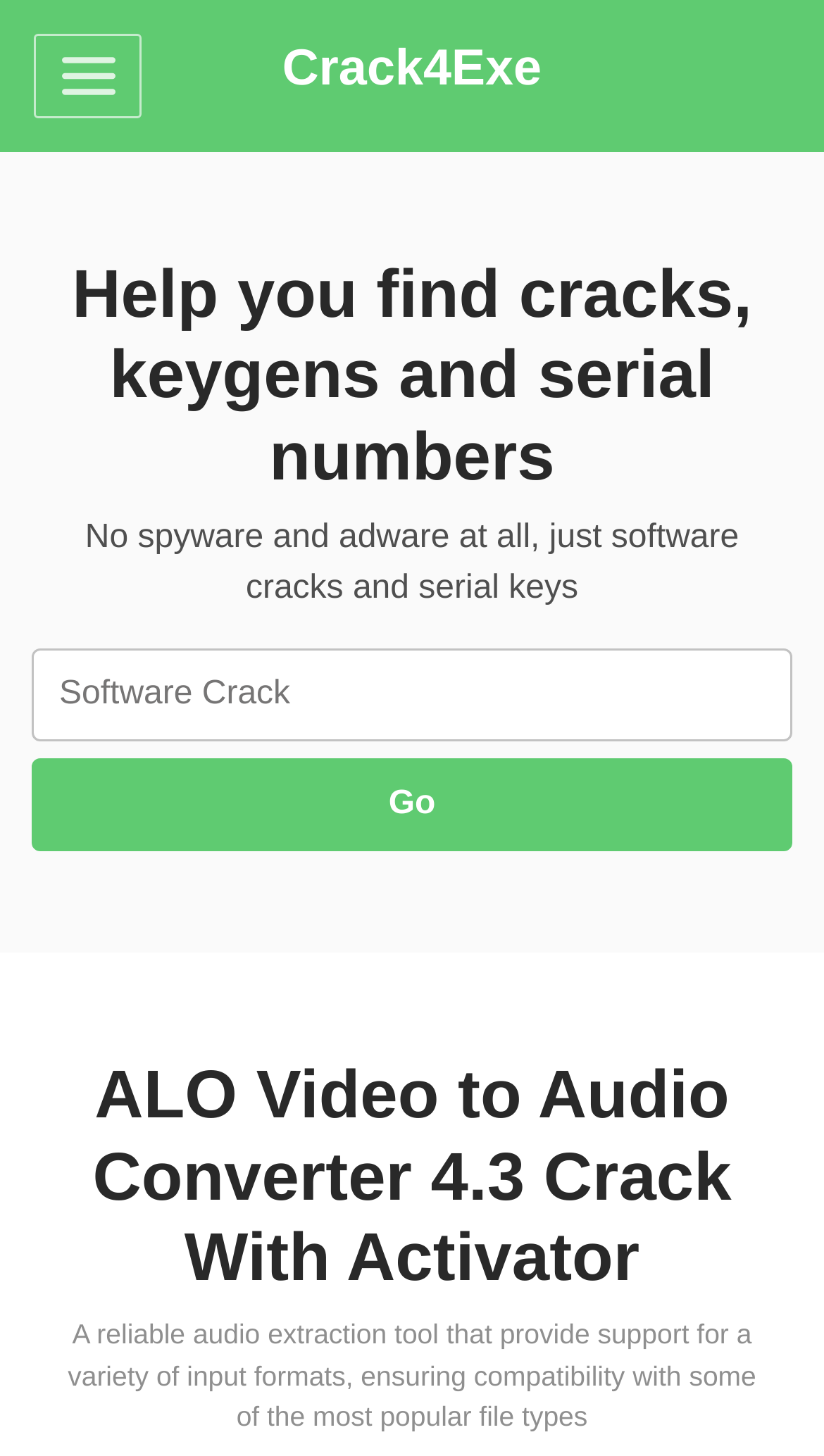What is the promise of the website regarding spyware and adware?
Using the information from the image, provide a comprehensive answer to the question.

The webpage contains a static text element stating 'No spyware and adware at all, just software cracks and serial keys', implying that the website promises not to include any spyware or adware in its offerings.